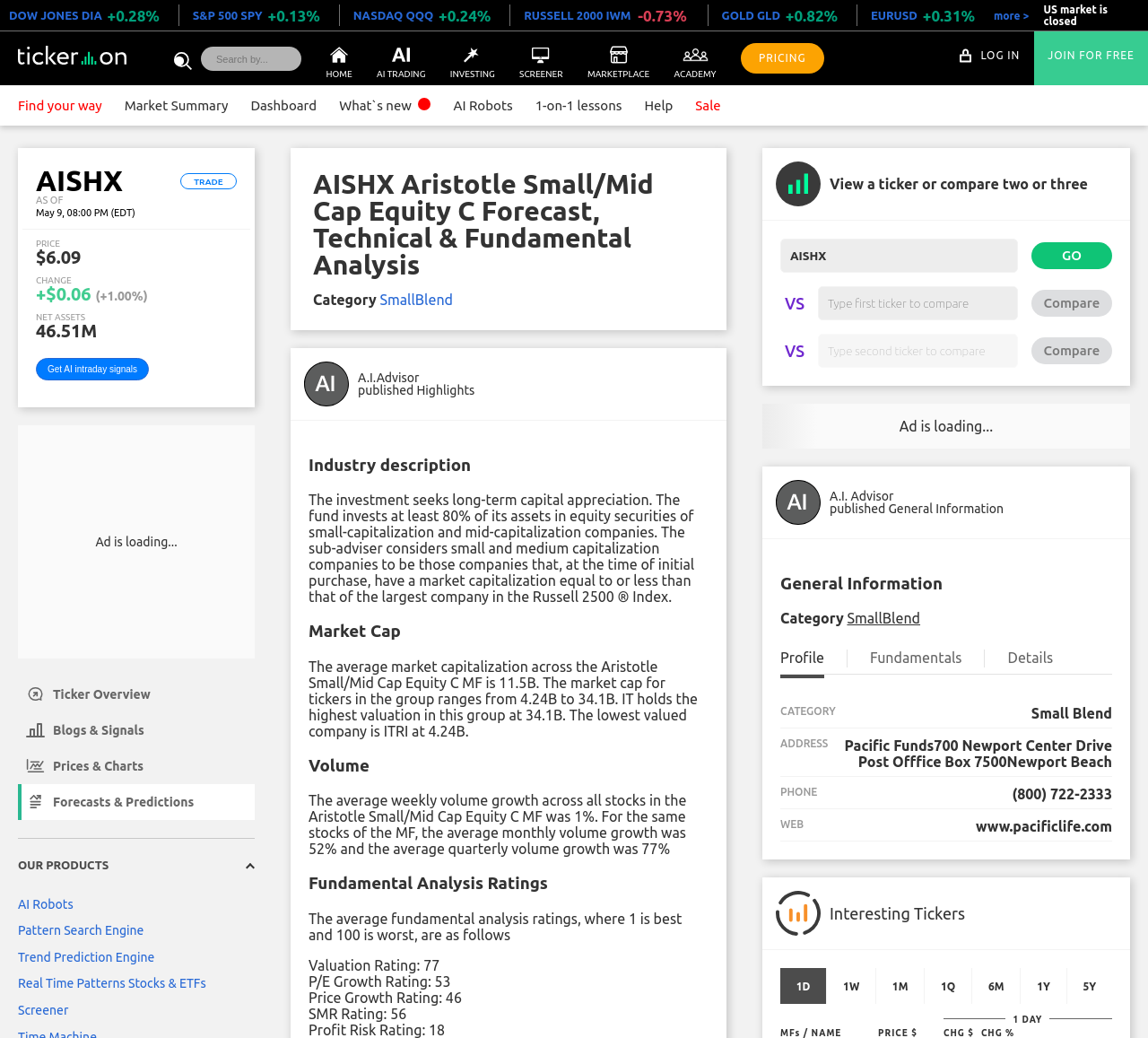Find the bounding box coordinates of the element's region that should be clicked in order to follow the given instruction: "Log in by clicking on the 'LOG IN' button". The coordinates should consist of four float numbers between 0 and 1, i.e., [left, top, right, bottom].

[0.854, 0.048, 0.888, 0.059]